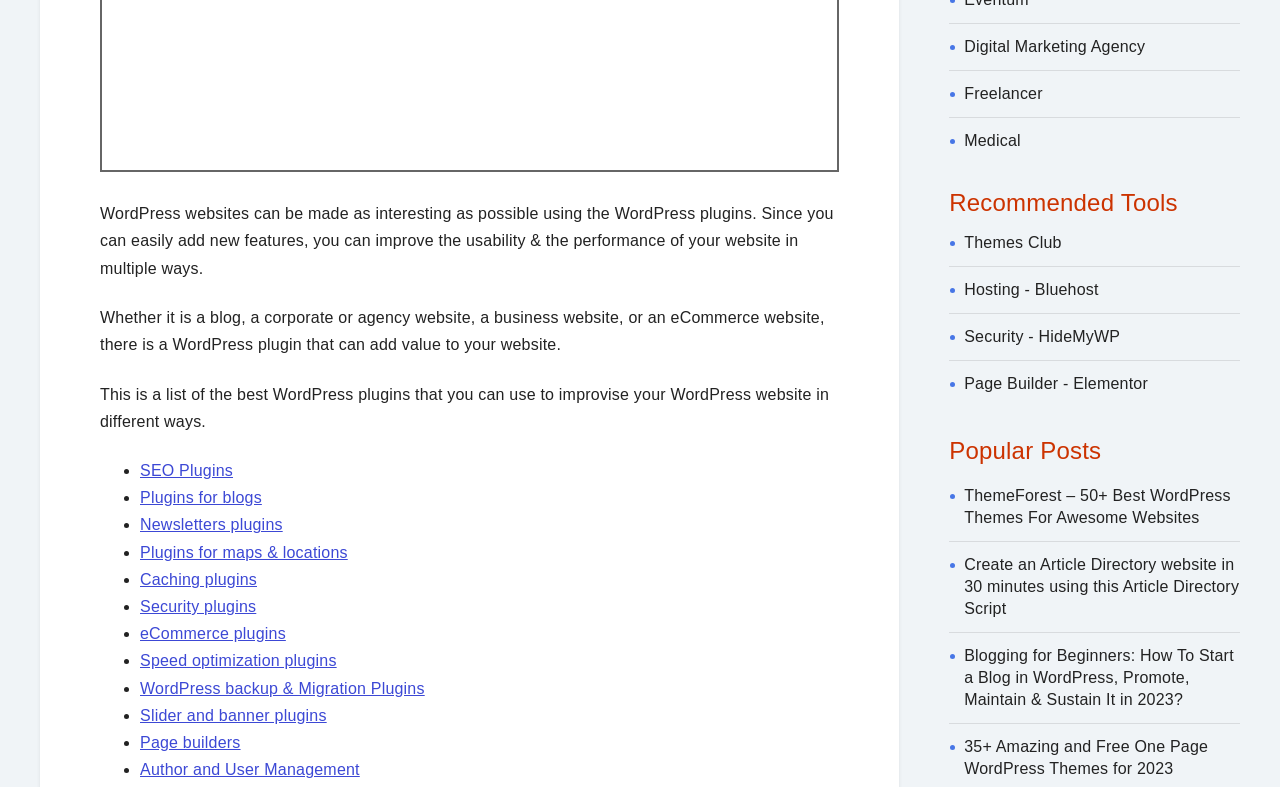Given the webpage screenshot and the description, determine the bounding box coordinates (top-left x, top-left y, bottom-right x, bottom-right y) that define the location of the UI element matching this description: Freelancer

[0.753, 0.108, 0.815, 0.13]